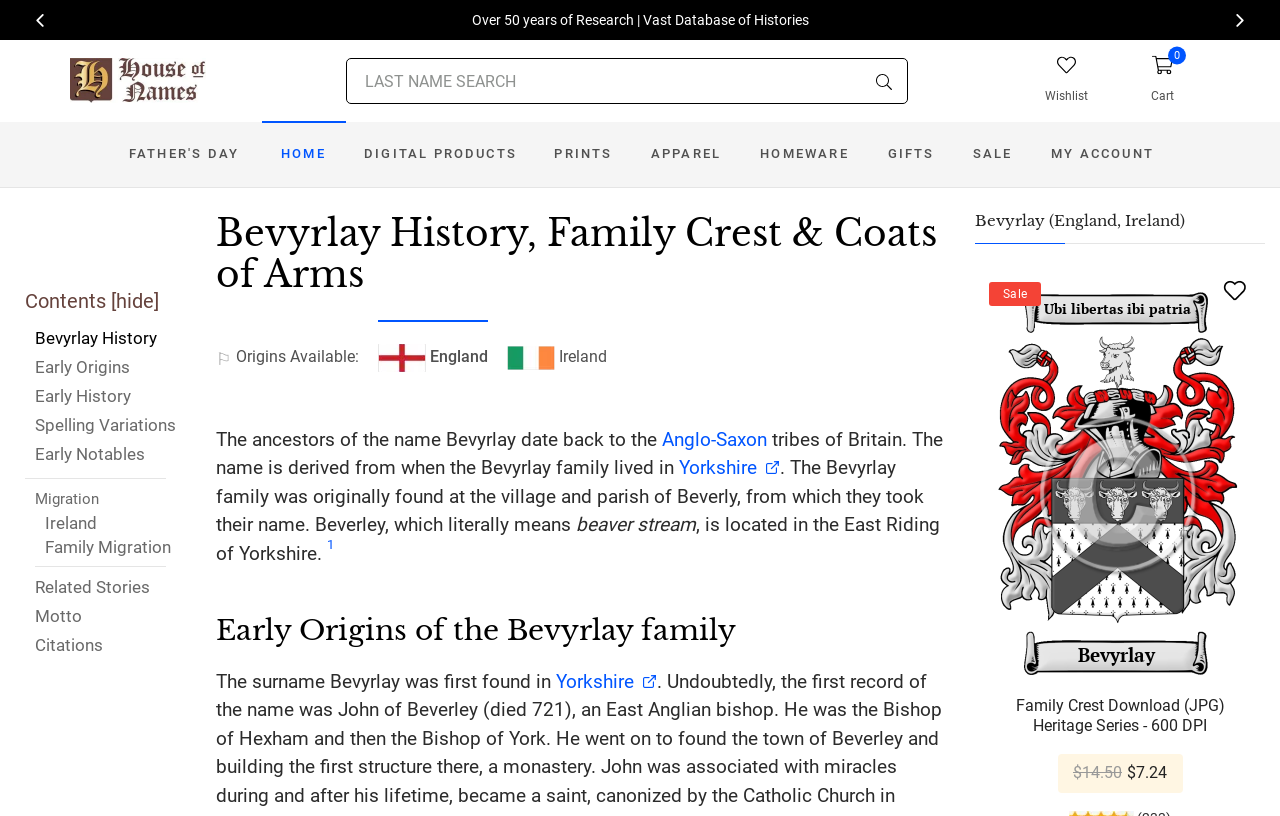Explain the contents of the webpage comprehensively.

The webpage is about the Bevyrlay family history, name meaning, and coat of arms. At the top, there is a layout table with a row containing a cell with the text "Over 50 years of Research | Vast Database of Histories". Below this, there is a link to "HouseofNames" with an accompanying image. To the right of this, there is a search button with a search icon and a search box labeled "LAST NAME SEARCH".

In the top-right corner, there are links to "Wishlist", "0 Cart", and a navigation menu with links to "FATHER'S DAY", "HOME", "DIGITAL PRODUCTS", "PRINTS", "APPAREL", "HOMEWARE", "GIFTS", "SALE", and "MY ACCOUNT".

The main content of the page is divided into sections. The first section has a heading "Bevyrlay History, Family Crest & Coats of Arms" and an image of England. Below this, there is a paragraph of text describing the origins of the Bevyrlay name, which is derived from the village and parish of Beverly in Yorkshire. There are also links to "Anglo-Saxon" and "Yorkshire" within this text.

The next section has a heading "Early Origins of the Bevyrlay family" and describes the early history of the Bevyrlay family in Yorkshire. There are links to "1" and "Yorkshire" within this text.

Further down the page, there is a section with a heading "Bevyrlay (England, Ireland)" and a link to "Product" with an accompanying image. To the right of this, there are links to "Wishlist" and "Sale", as well as a heading "Family Crest Download (JPG) Heritage Series - 600 DPI" with a link to download the family crest. Below this, there is a heading with pricing information, "$14.50$7.24", with a strikethrough on the original price.